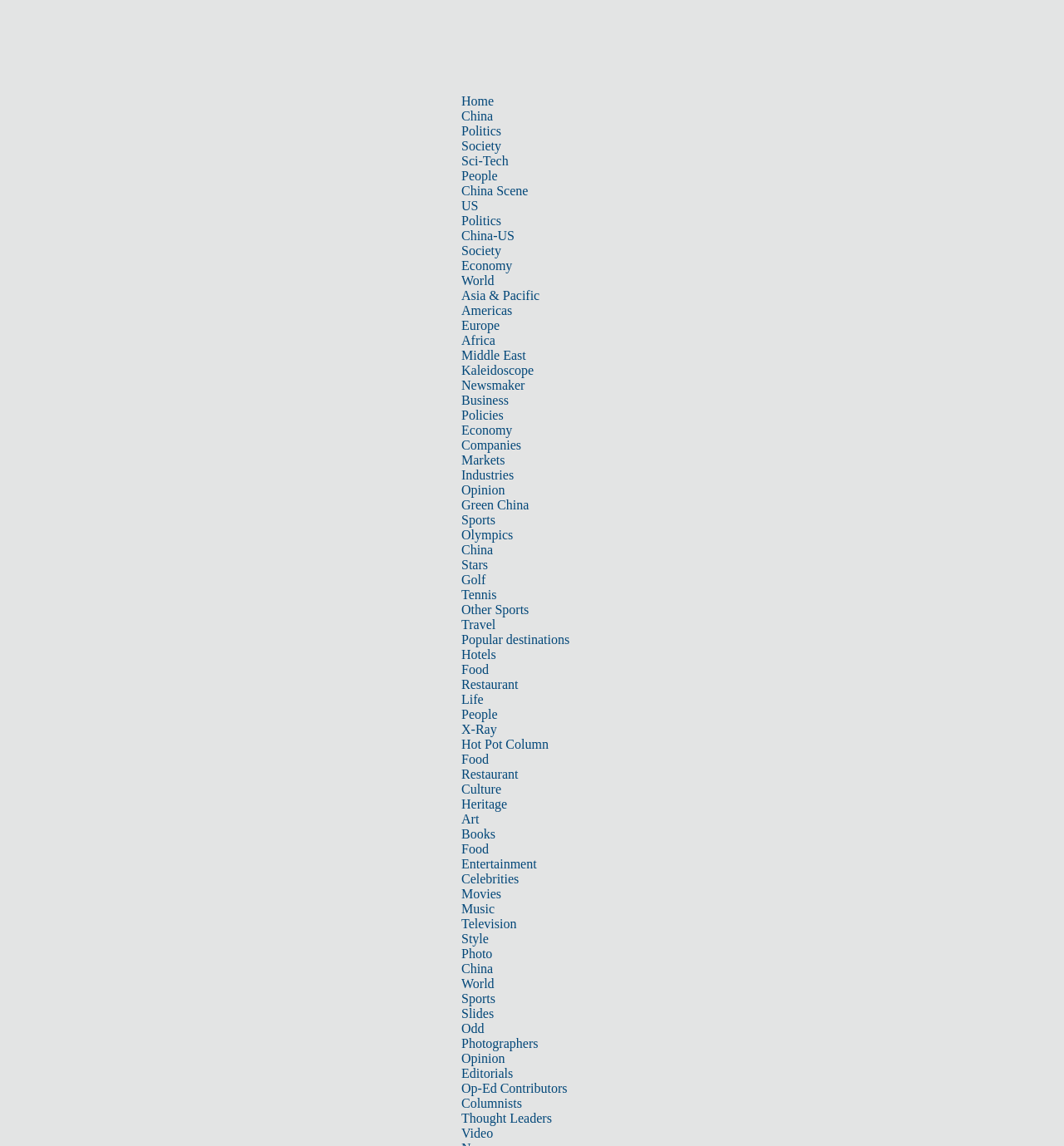Determine the bounding box coordinates for the HTML element mentioned in the following description: "Kaleidoscope". The coordinates should be a list of four floats ranging from 0 to 1, represented as [left, top, right, bottom].

[0.434, 0.317, 0.502, 0.329]